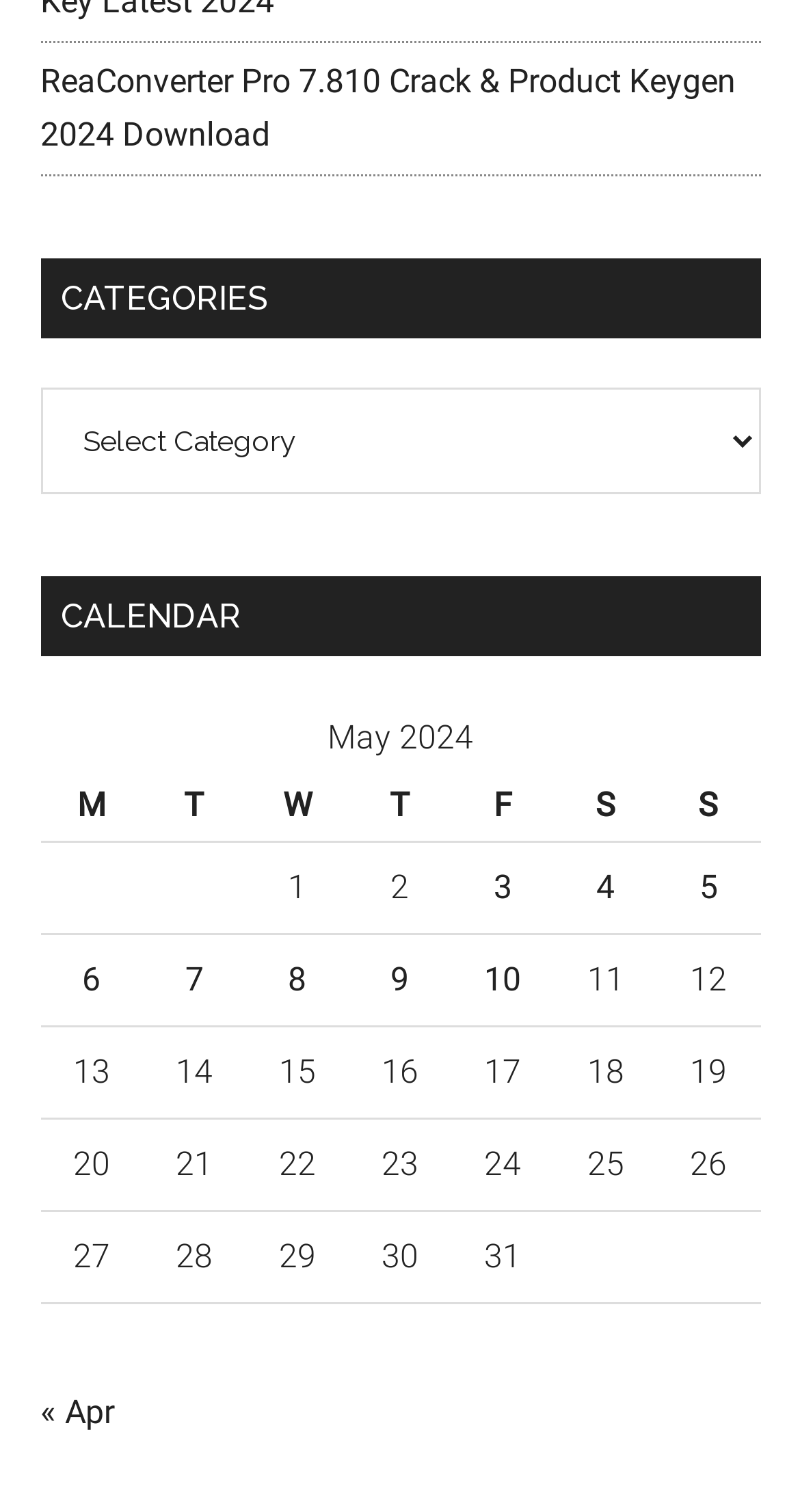Refer to the screenshot and give an in-depth answer to this question: How many days are in the current month?

I counted the number of grid cells in the calendar table, which represents the days of the month. There are 31 grid cells, indicating that the current month has 31 days.